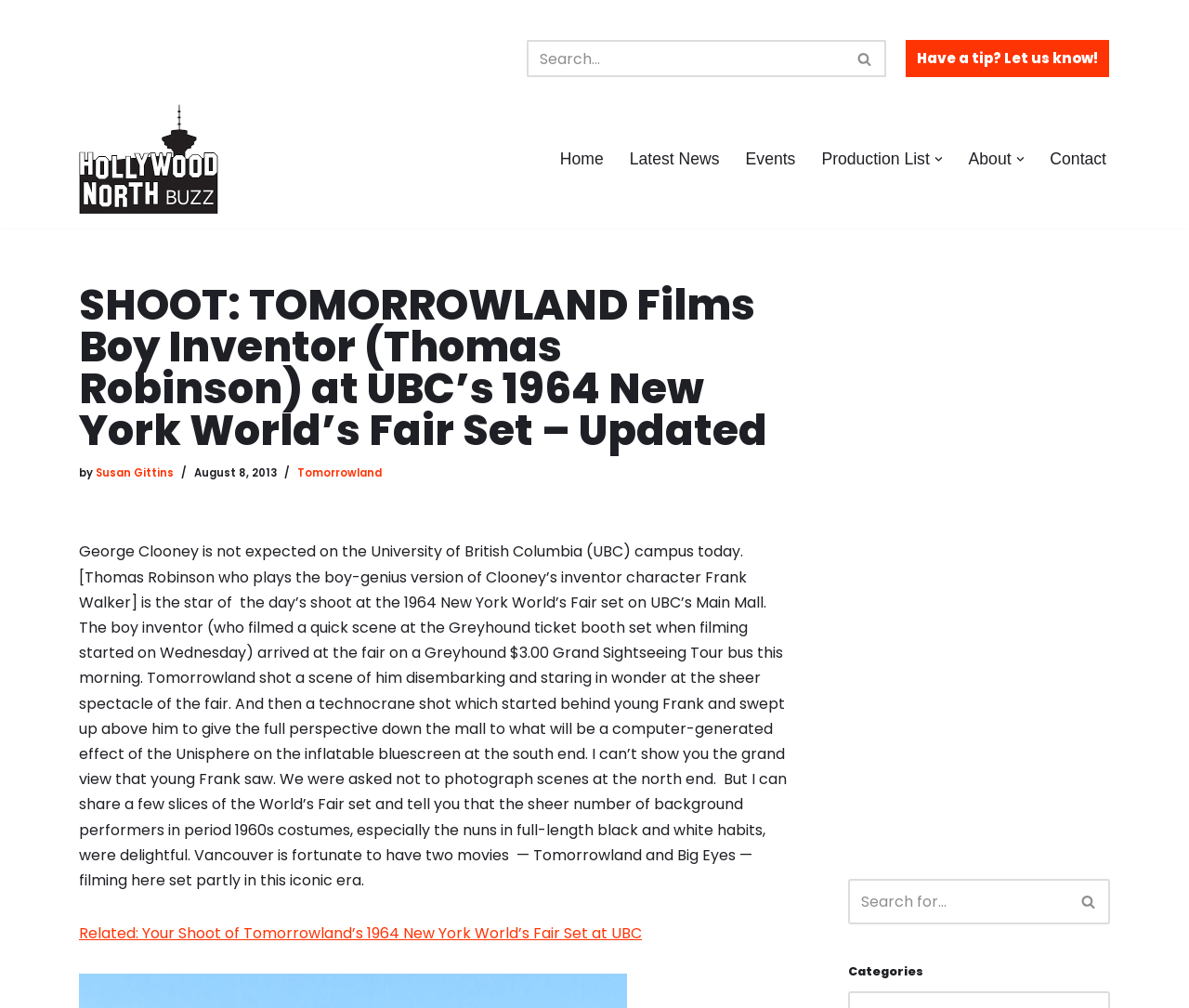Based on the image, please elaborate on the answer to the following question:
What is the date of the article?

I looked for the date of the article and found it next to the author's name, which is 'August 8, 2013'.